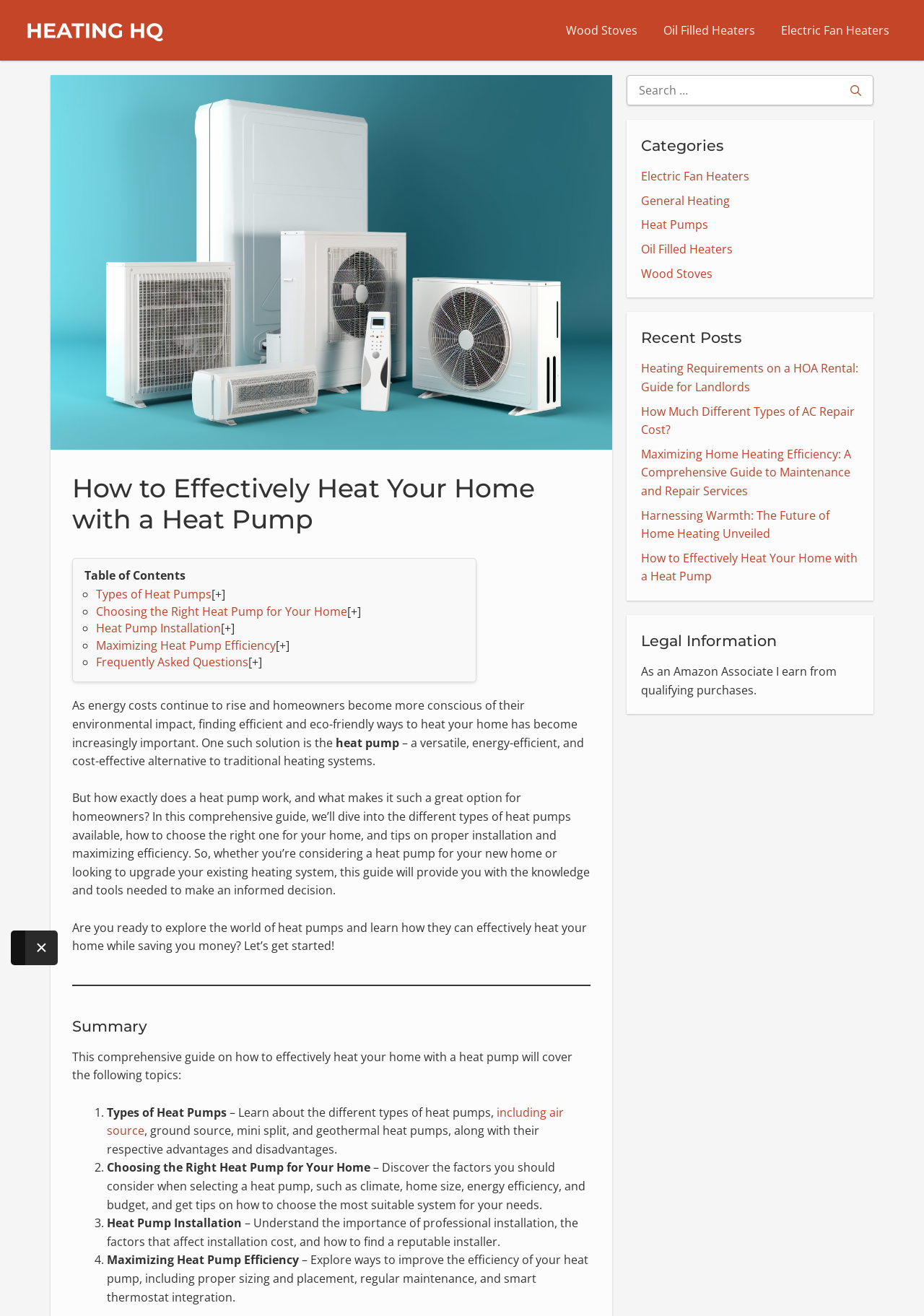Refer to the image and answer the question with as much detail as possible: What is the importance of professional installation for heat pumps?

According to the webpage, professional installation is important for heat pumps, as it affects the installation cost, and finding a reputable installer is crucial, as mentioned in the section 'Heat Pump Installation'.